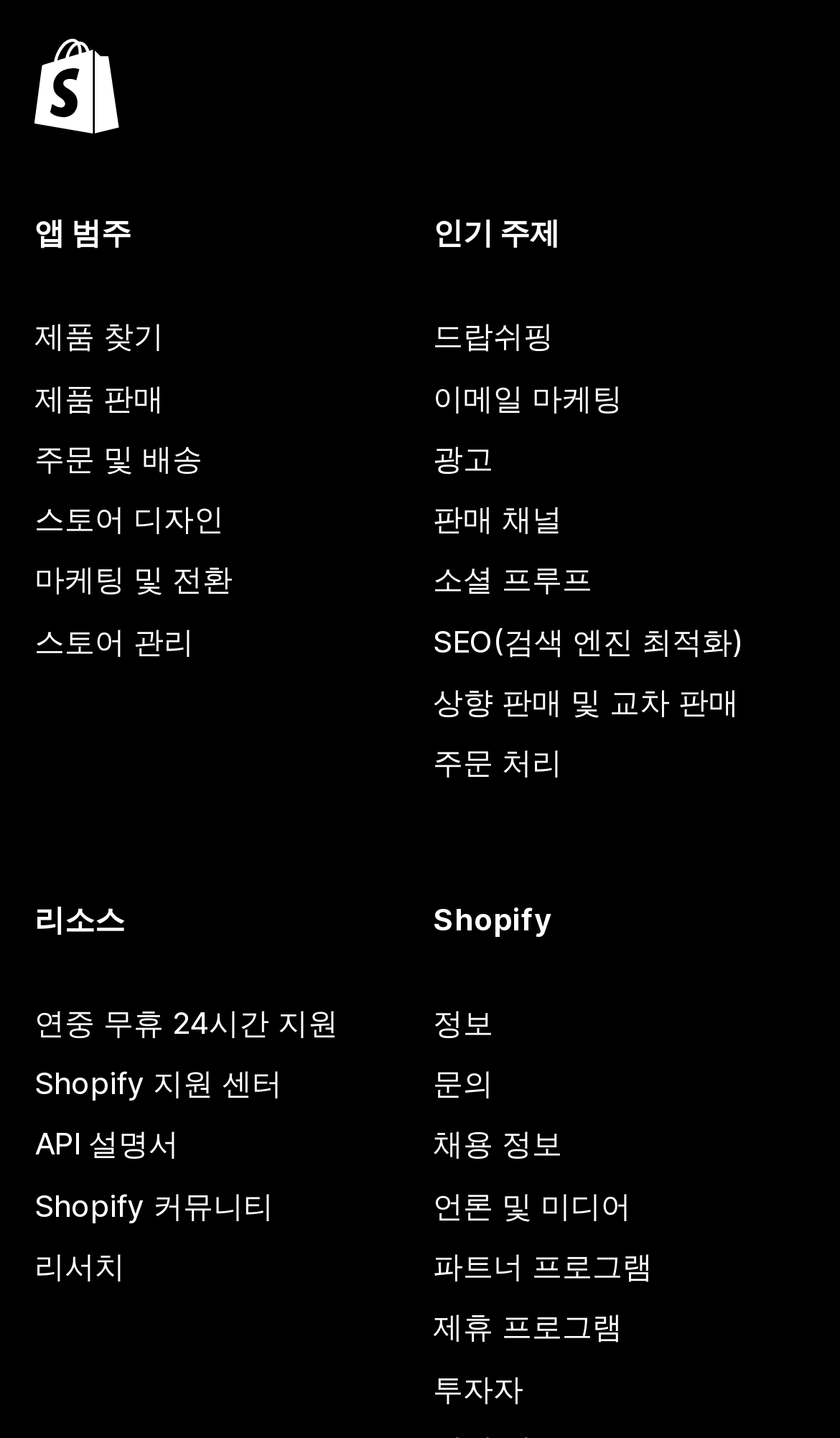Specify the bounding box coordinates of the area that needs to be clicked to achieve the following instruction: "Get 24/7 support".

[0.041, 0.69, 0.485, 0.733]